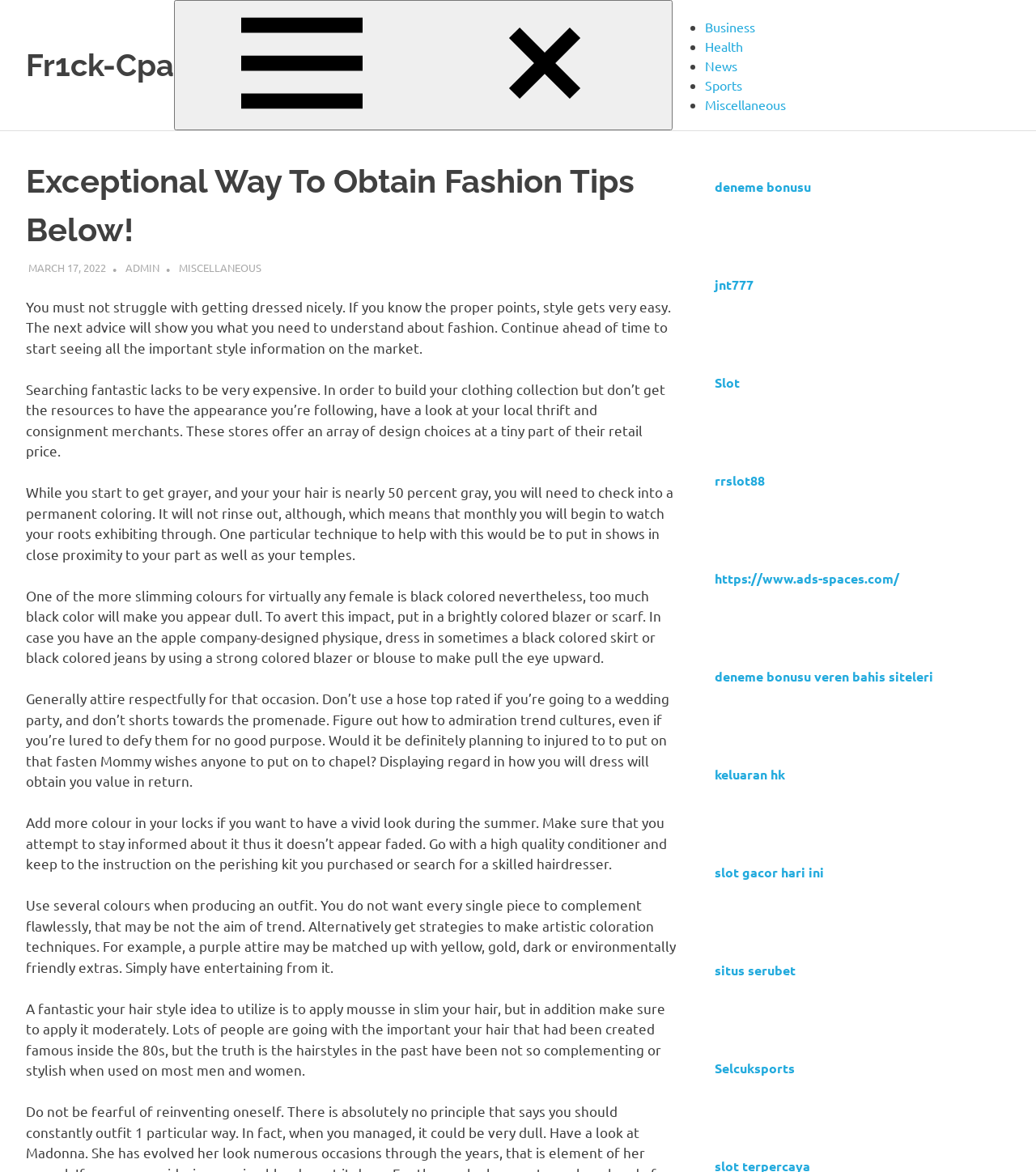Predict the bounding box coordinates of the area that should be clicked to accomplish the following instruction: "Check the 'Miscellaneous' category". The bounding box coordinates should consist of four float numbers between 0 and 1, i.e., [left, top, right, bottom].

[0.68, 0.082, 0.759, 0.096]